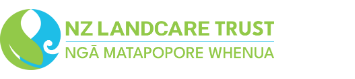What is written below the logo in bold green letters?
Please give a well-detailed answer to the question.

The logo is accompanied by the name 'NZ Landcare Trust' in bold green letters, which is the name of the organization, and a Māori phrase 'NGĀ MATAPOPORE WHENU' beneath, emphasizing its cultural values and connection to the land.